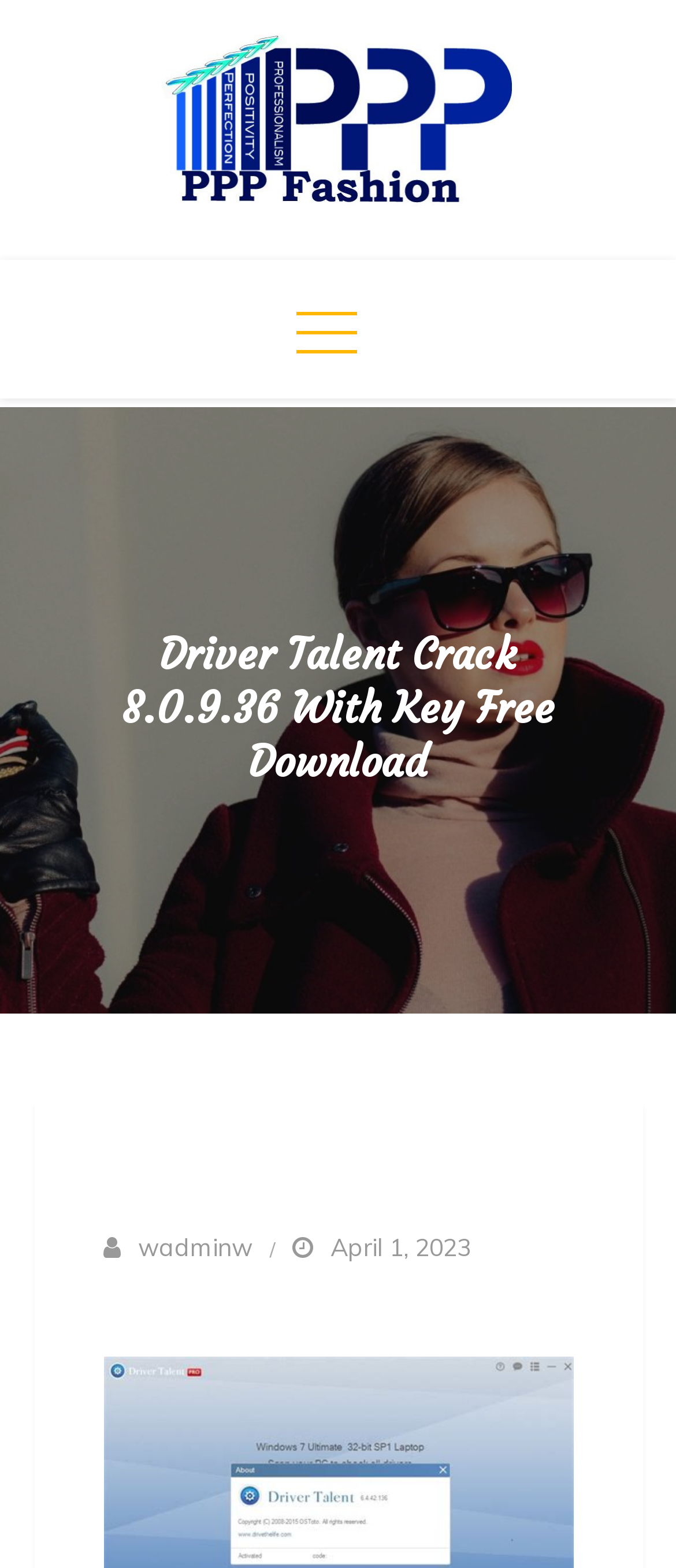Using the image as a reference, answer the following question in as much detail as possible:
What is the name of the buying house?

I found the answer by looking at the heading element with the text 'PPP FASHION' and the static text element that describes it as 'An emerging buying house where 100% professionalism, positivity and perfection are focused.'